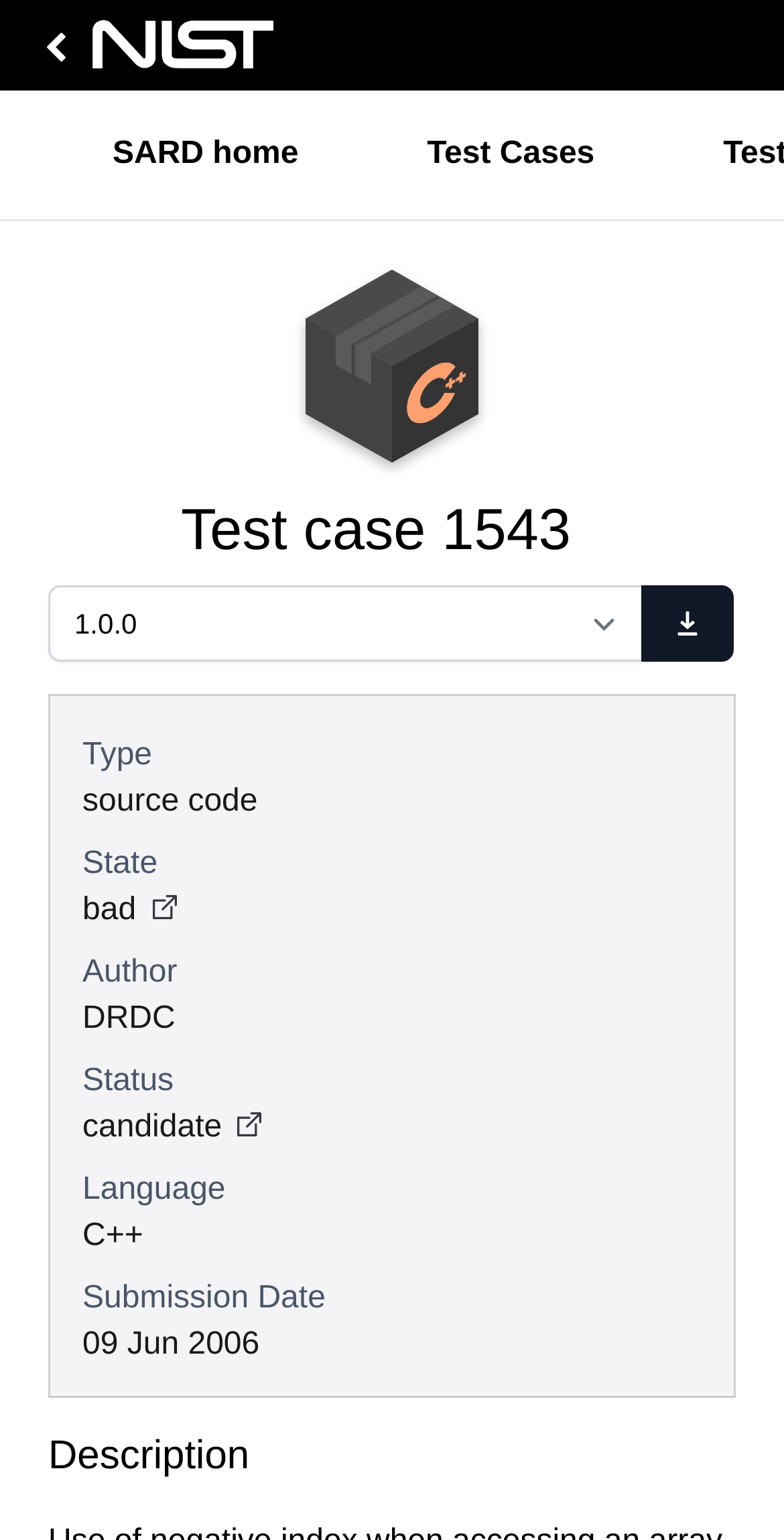Please find and report the primary heading text from the webpage.

Test case 1543